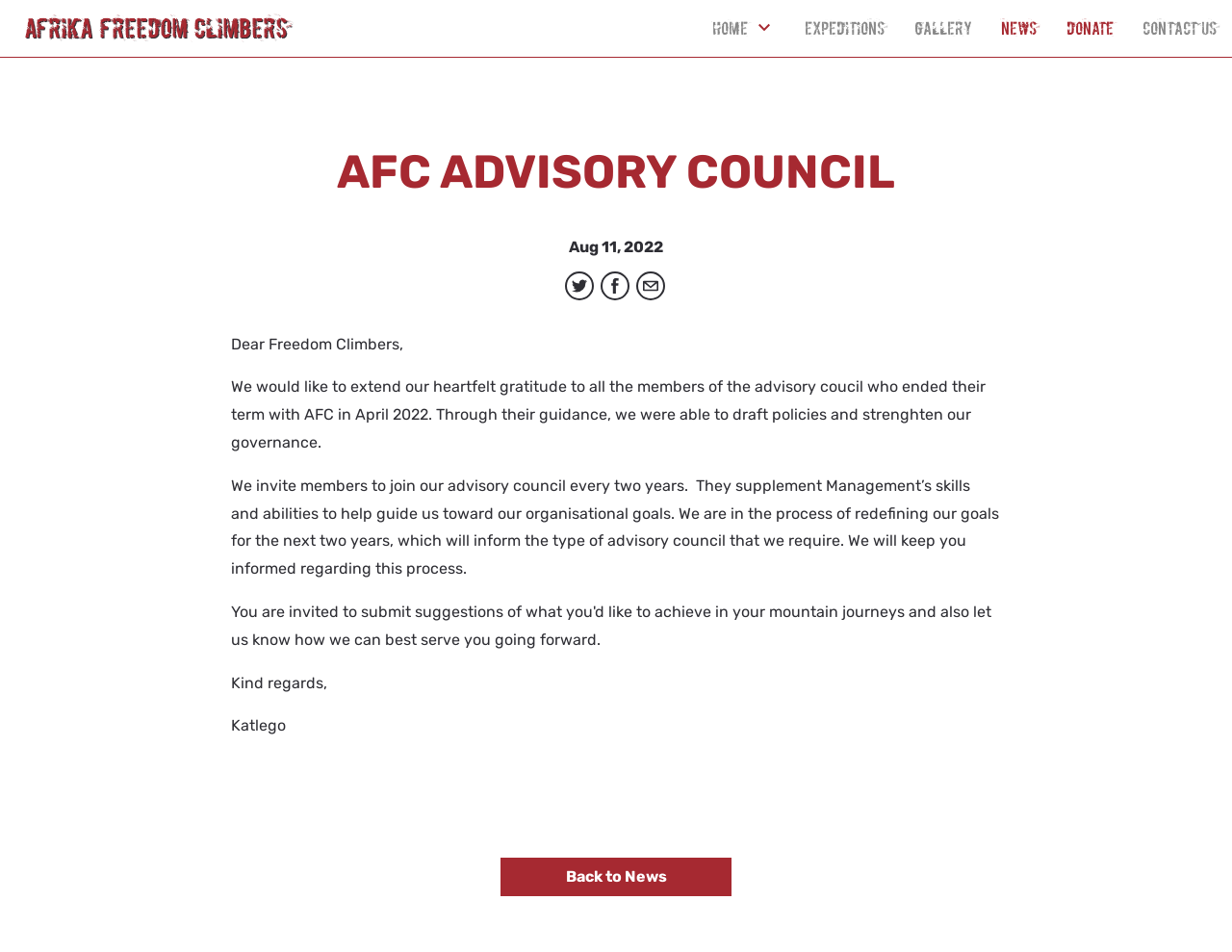Identify the bounding box coordinates of the clickable section necessary to follow the following instruction: "check news". The coordinates should be presented as four float numbers from 0 to 1, i.e., [left, top, right, bottom].

[0.812, 0.018, 0.842, 0.042]